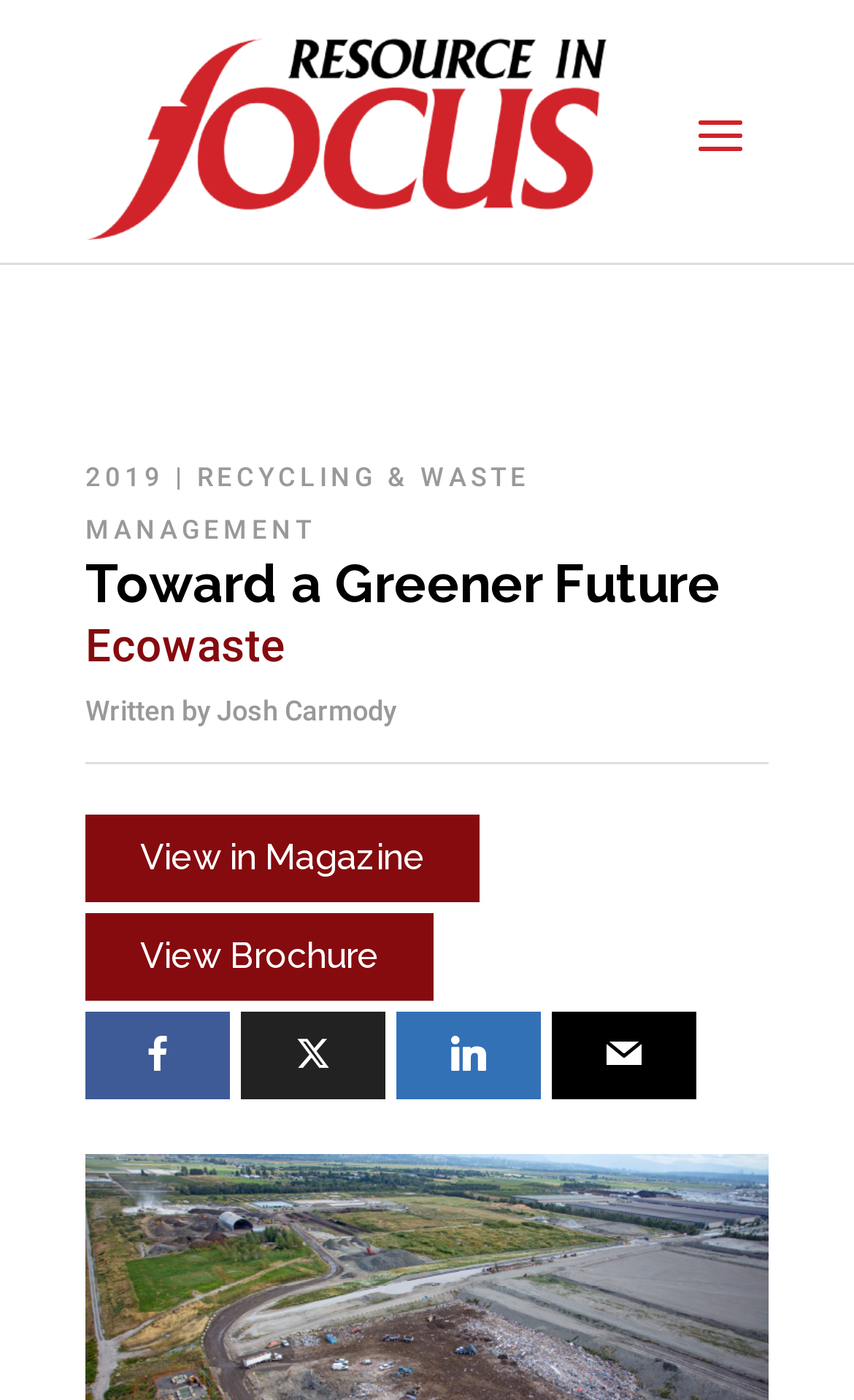Please answer the following question using a single word or phrase: 
What are the options to view the content?

View in Magazine, View Brochure